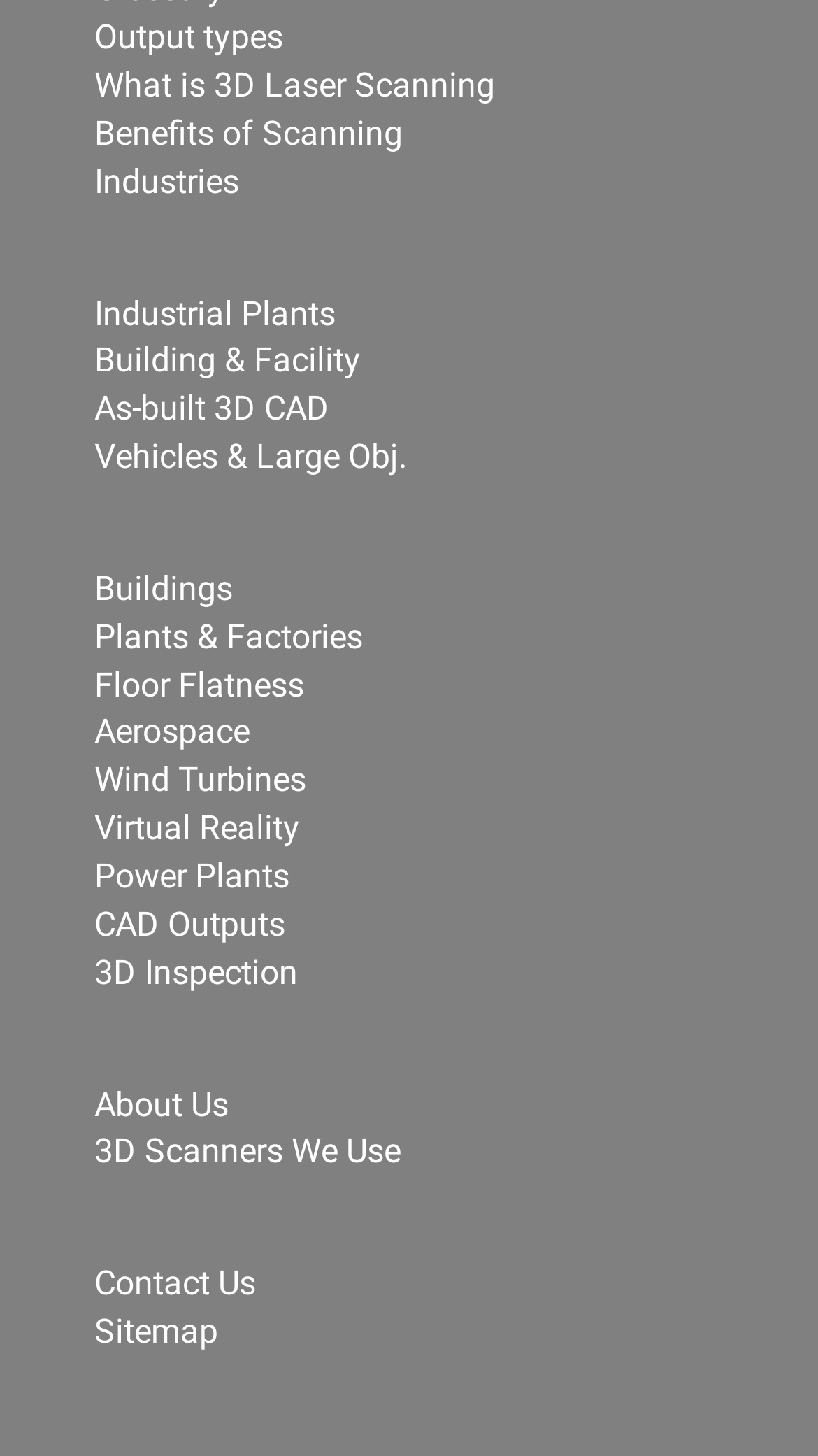Select the bounding box coordinates of the element I need to click to carry out the following instruction: "Discover the benefits of scanning".

[0.115, 0.078, 0.492, 0.105]